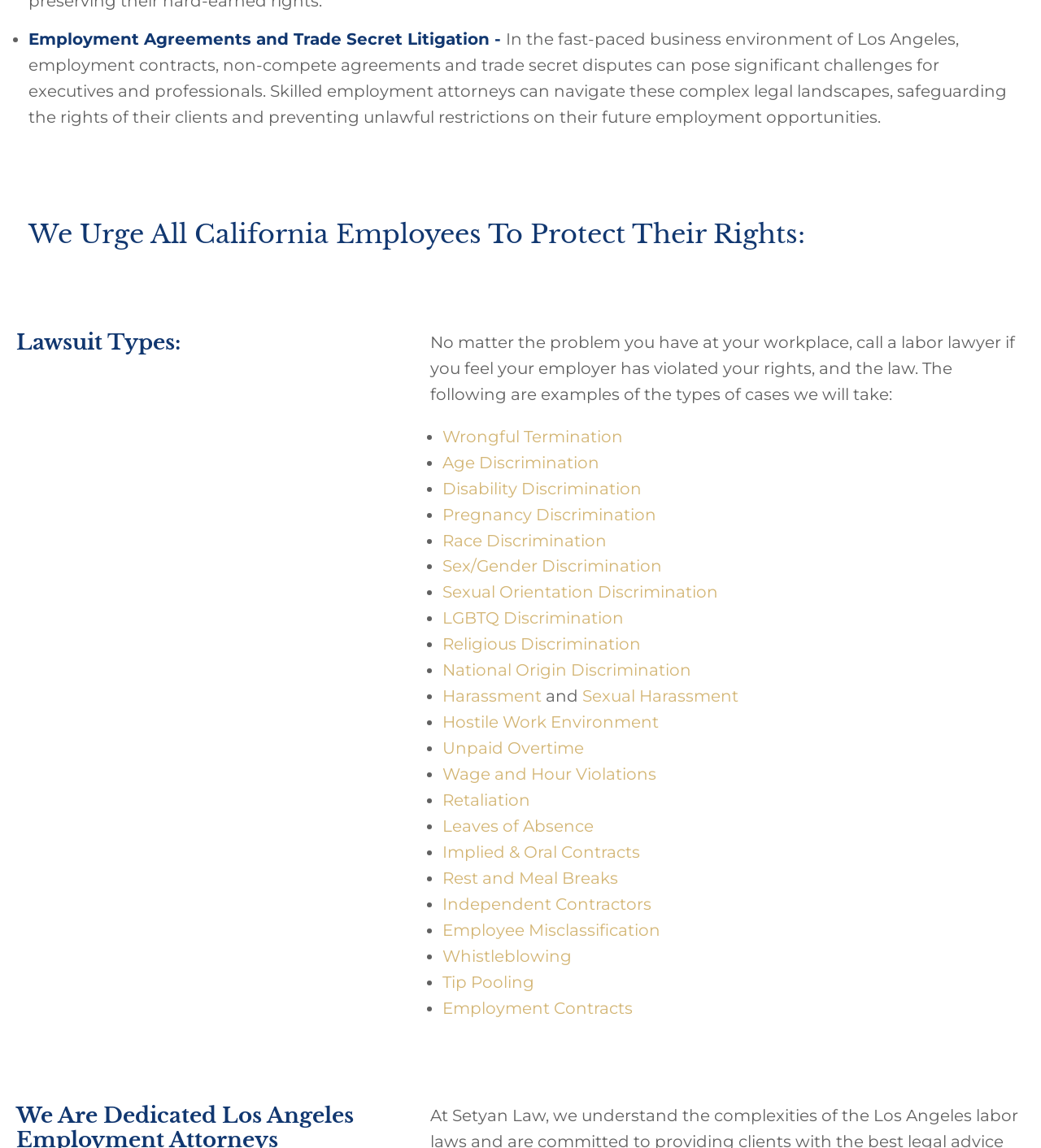Carefully observe the image and respond to the question with a detailed answer:
What type of lawyers are mentioned on this webpage?

The webpage mentions 'employment attorneys' in the context of navigating complex legal landscapes and safeguarding the rights of their clients.